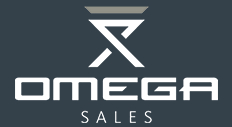Describe the image with as much detail as possible.

The image prominently features the logo of **Omega Sales**, showcasing a modern and clean design. The logo consists of stylized geometric shapes that convey a sense of professionalism and innovation, placed above the bold text "OMEGA," which is rendered in a sleek, sans-serif font. Below this, the word "SALES" is displayed in a slightly smaller size, maintaining a cohesive and balanced appearance. The overall color scheme is a combination of white elements against a dark background, enhancing visibility and impact. This logo reflects the company's commitment to quality and service in its industry.